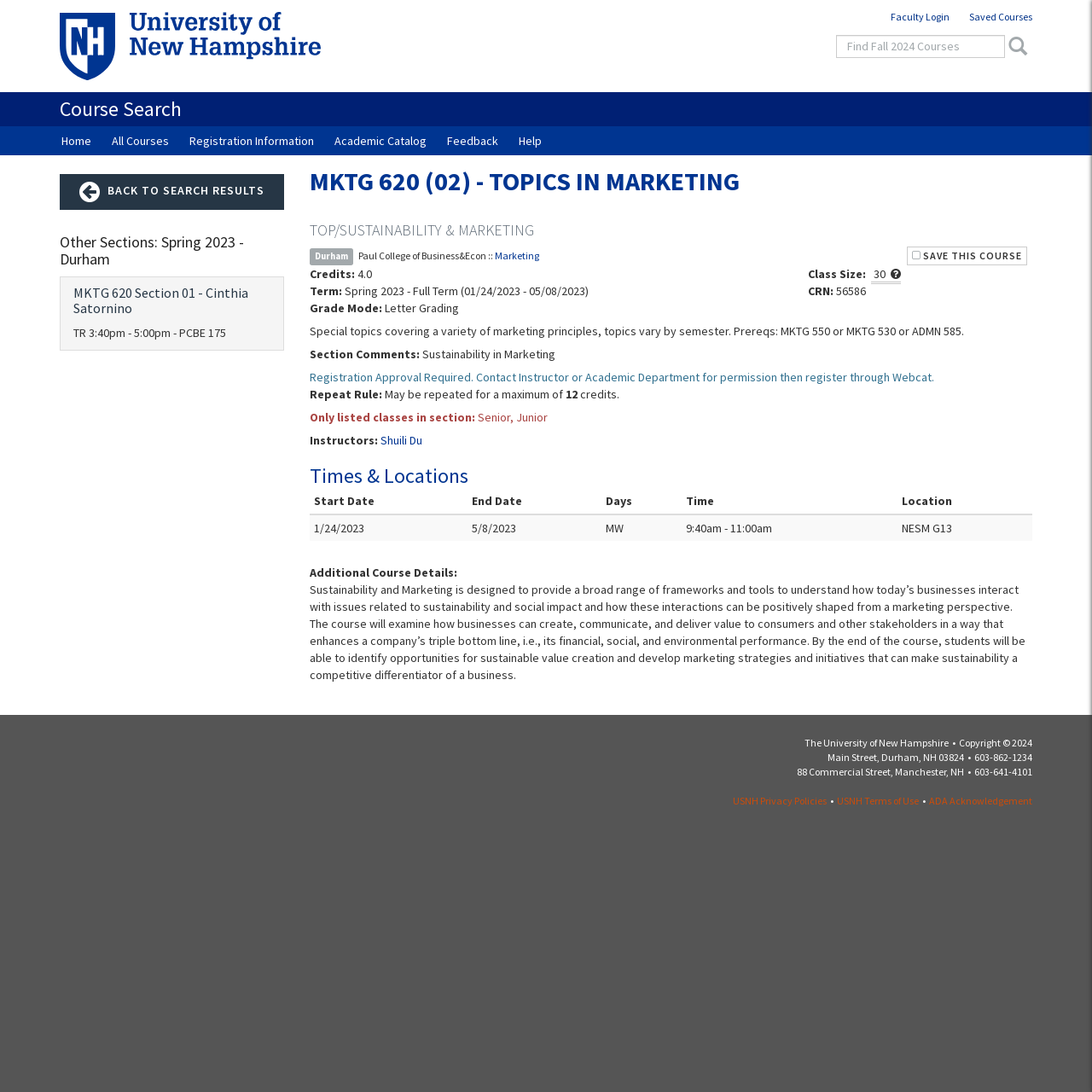Create a detailed narrative describing the layout and content of the webpage.

This webpage is about a course description for MKTG 620 (02) - Topics in Marketing at the University of New Hampshire. At the top of the page, there is a University of New Hampshire logo and a navigation menu with links to "Course Search", "Home", "All Courses", "Registration Information", "Academic Catalog", "Feedback", and "Help". 

Below the navigation menu, there is a search bar with a "SEARCH" button, allowing users to search for courses. On the left side of the page, there is a section with course details, including the course title, credits, term, grade mode, and class size. 

The main content of the page is divided into several sections. The first section provides a course description, which explains that the course covers special topics in marketing, with varying topics by semester. The course has prerequisites, including MKTG 550, MKTG 530, or ADMN 585. 

The next section lists the course instructors, including Shuili Du. Below this, there is a "Times & Locations" section, which displays a table with the course schedule, including start and end dates, days, time, and location. 

Further down the page, there is an "Additional Course Details" section, which provides more information about the course, including its focus on sustainability and marketing. The course aims to provide students with frameworks and tools to understand how businesses interact with sustainability and social impact issues. 

At the bottom of the page, there is a section with links to other sections of the course, including a "BACK TO SEARCH RESULTS" link. There is also a "Other Sections: Spring 2023 - Durham" section, which lists other sections of the course. 

Finally, at the very bottom of the page, there is a footer section with copyright information, university contact details, and links to privacy policies, terms of use, and ADA acknowledgement.